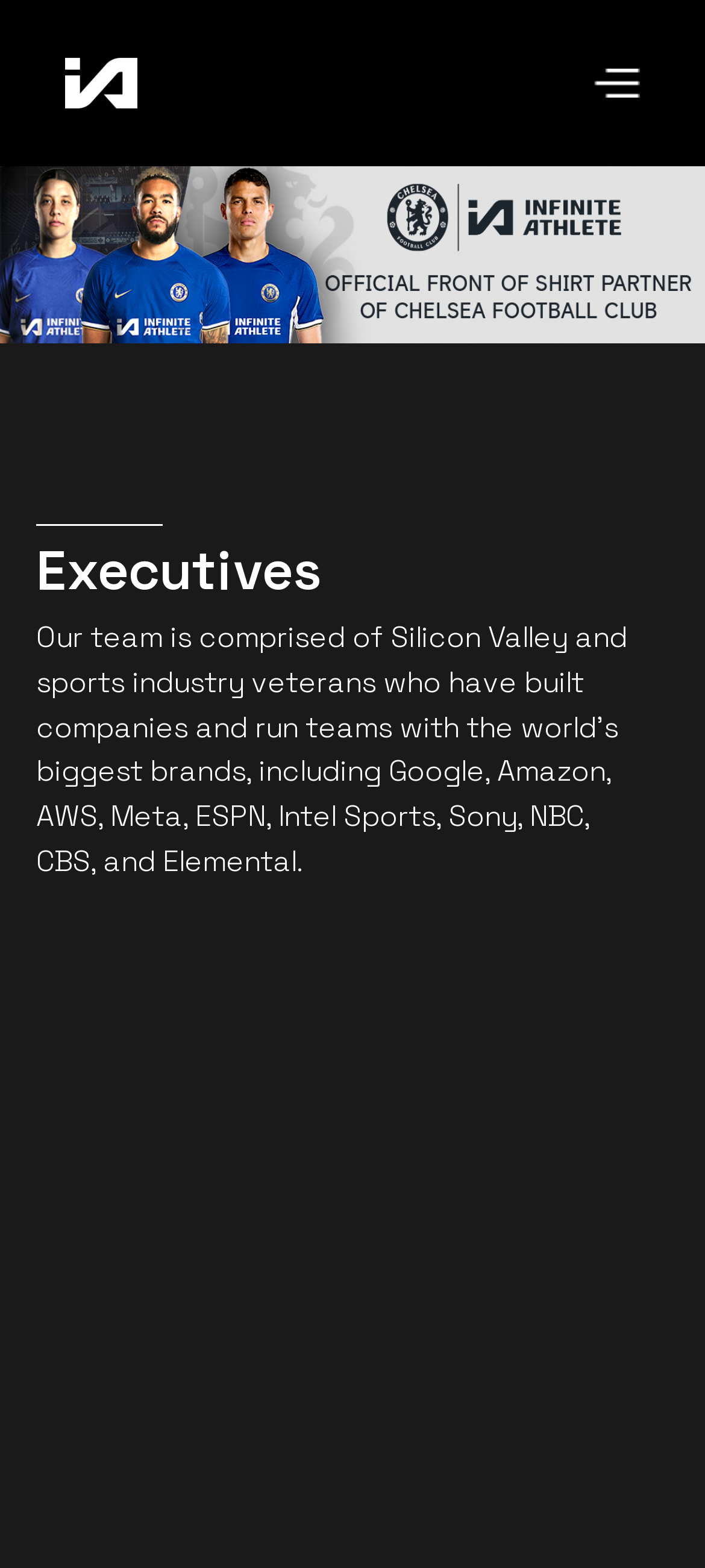Predict the bounding box of the UI element based on this description: "parent_node: Premise".

[0.838, 0.044, 0.908, 0.062]